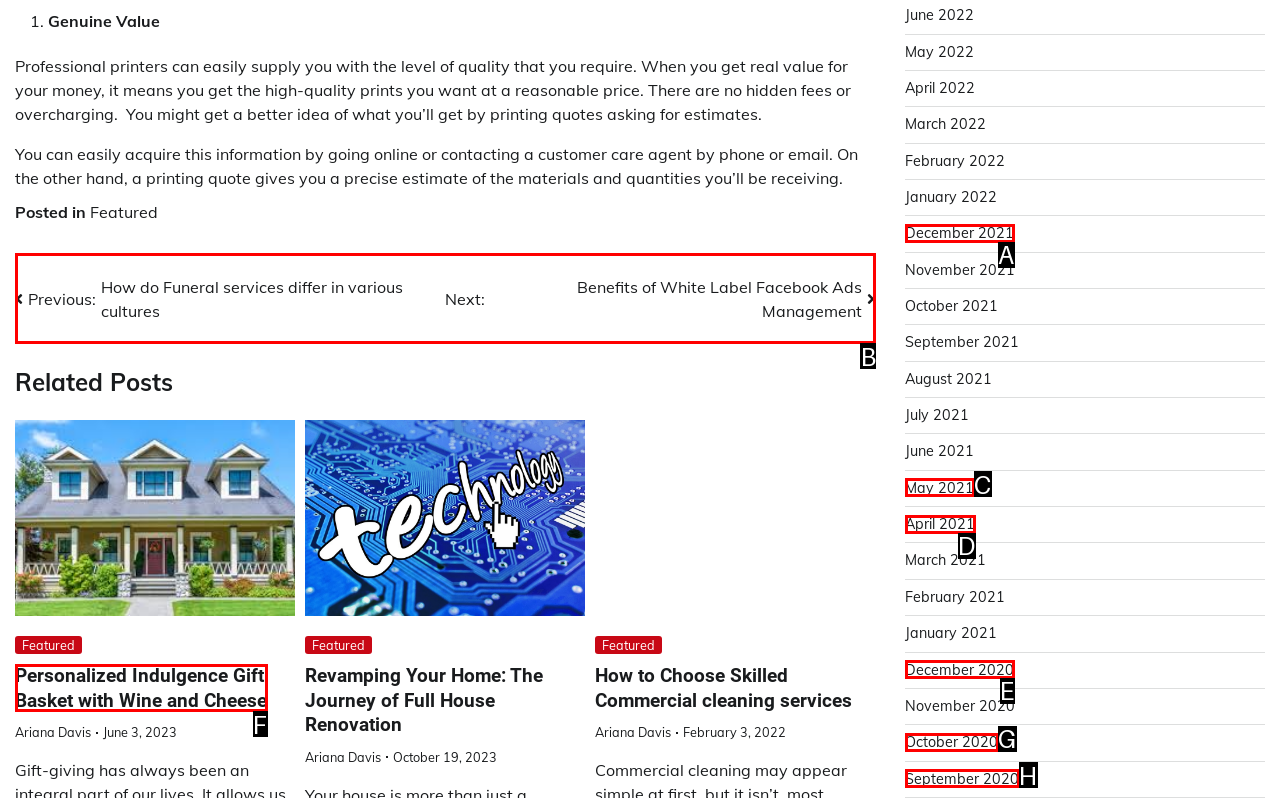Identify the correct choice to execute this task: Go to the 'Posts' navigation
Respond with the letter corresponding to the right option from the available choices.

B